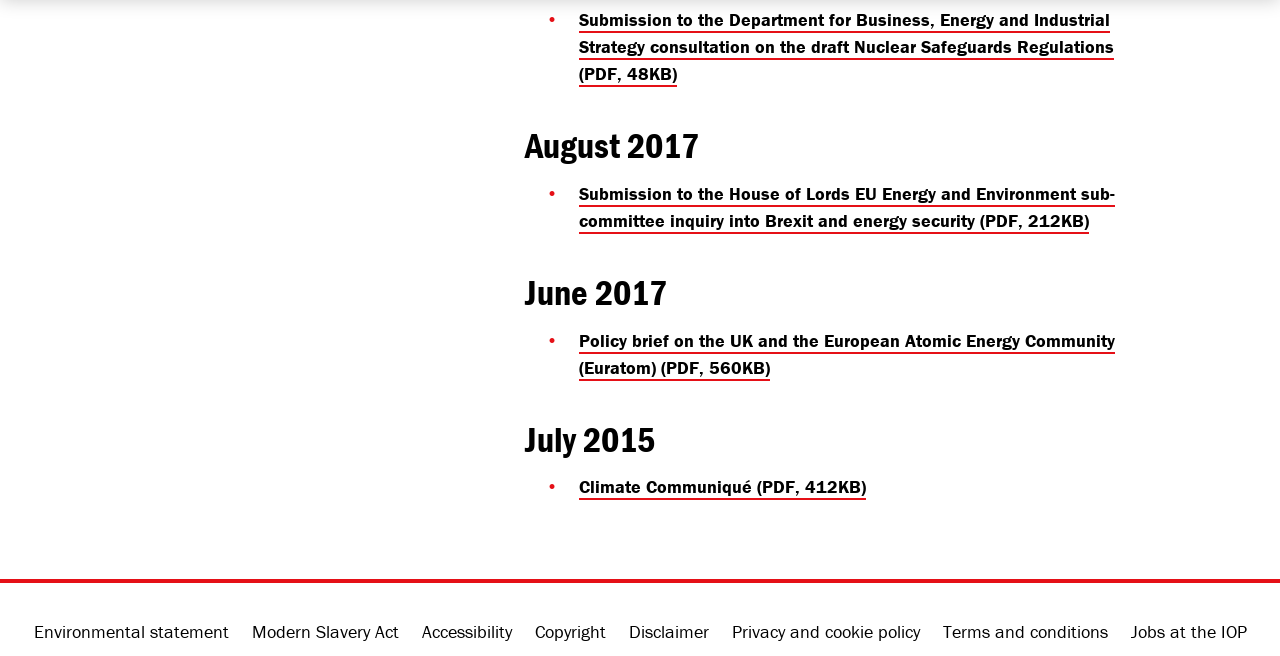How many links are in the footer?
Using the details from the image, give an elaborate explanation to answer the question.

I counted the number of links in the footer section, which are 'Environmental statement', 'Modern Slavery Act', 'Accessibility', 'Copyright', 'Disclaimer', 'Privacy and cookie policy', 'Terms and conditions', and 'Jobs at the IOP'.